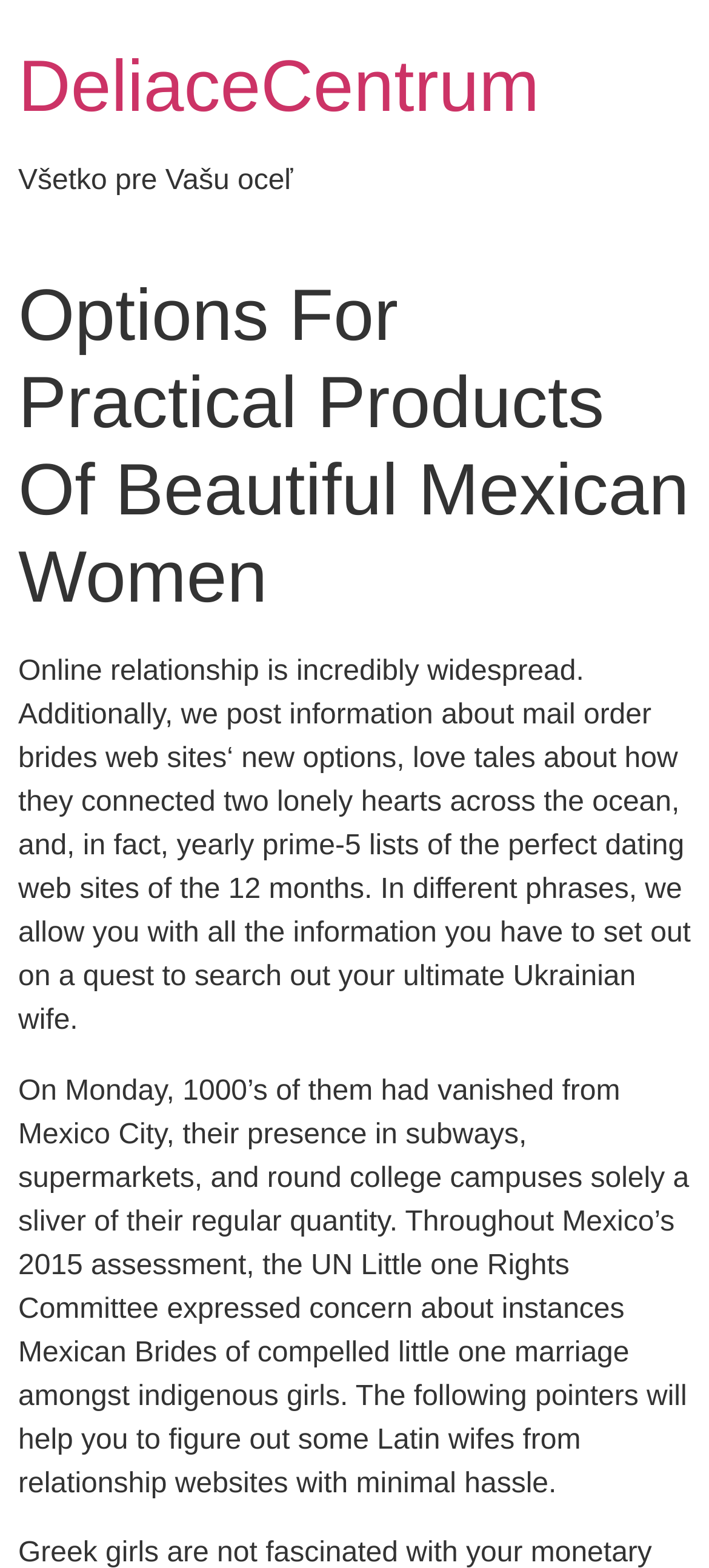Please reply to the following question with a single word or a short phrase:
What is the main topic of the webpage?

Beautiful Mexican Women